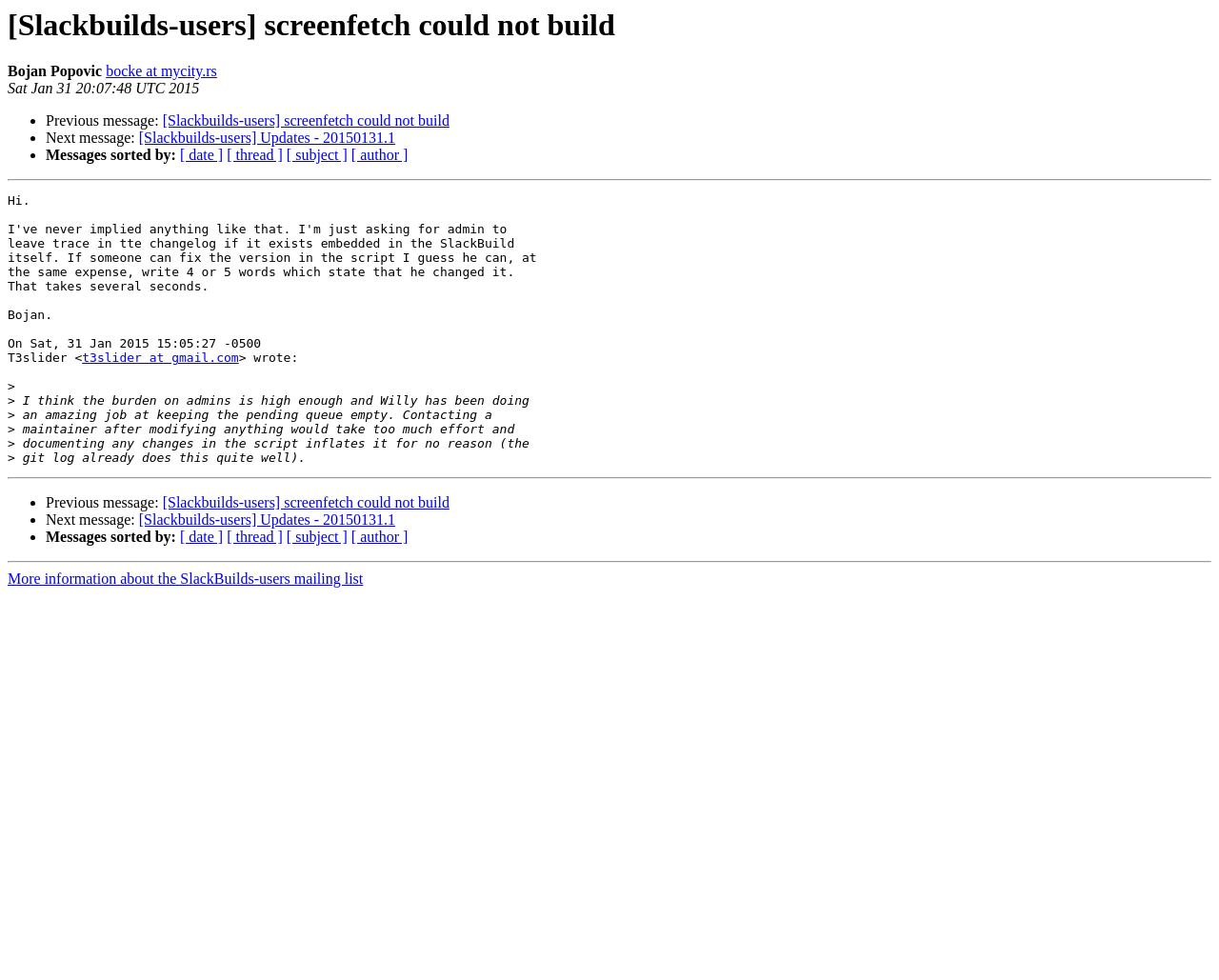What is the subject of the previous message?
Offer a detailed and exhaustive answer to the question.

The subject of the previous message is '[Slackbuilds-users] screenfetch could not build', which is a link located next to the 'Previous message:' text.